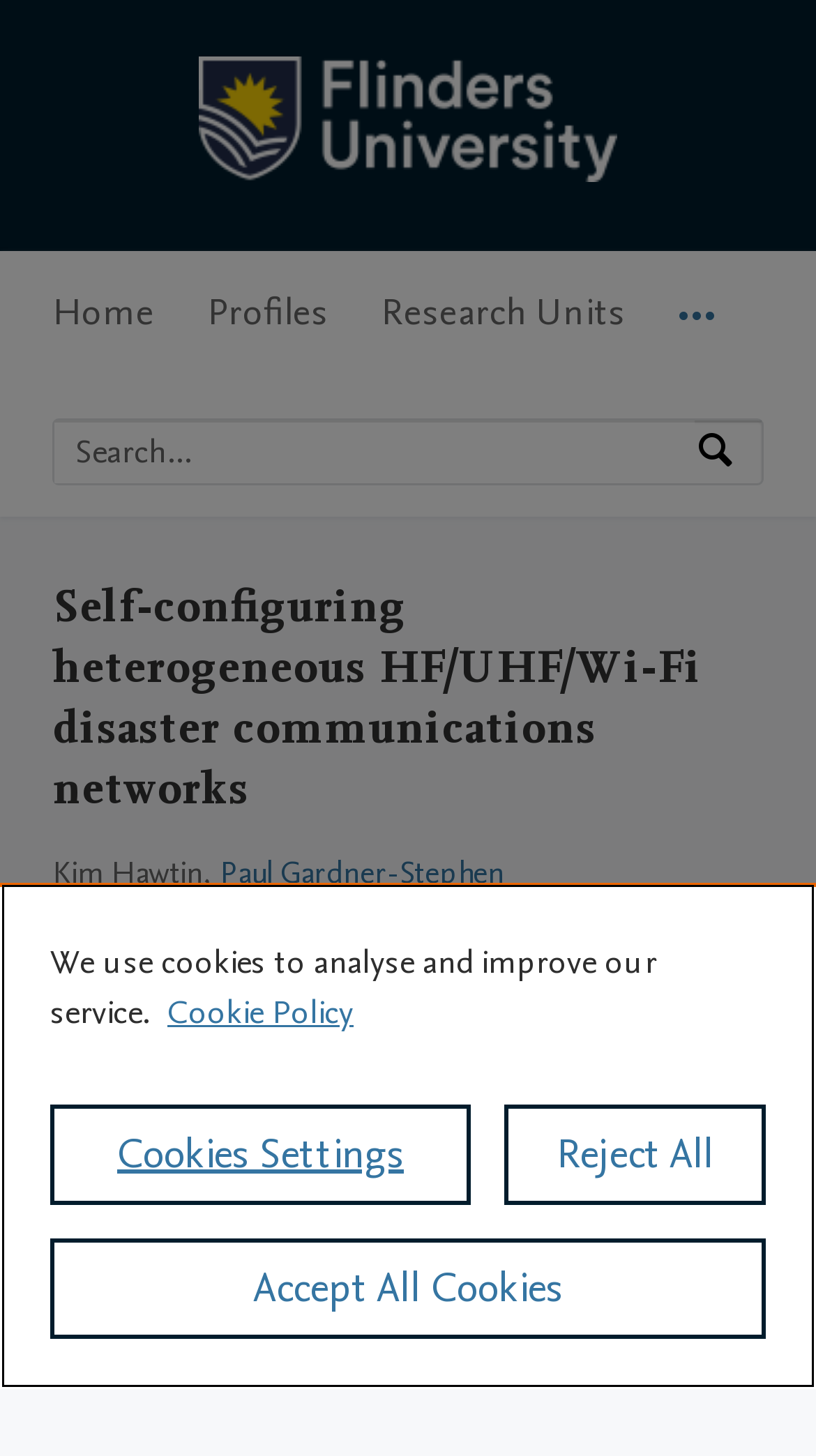Convey a detailed summary of the webpage, mentioning all key elements.

This webpage is about a research project titled "Self-configuring heterogeneous HF/UHF/Wi-Fi disaster communications networks" at Flinders University. At the top left corner, there is a logo of Research @ Flinders, accompanied by a link to the home page. Below the logo, there is a main navigation menu with five items: Home, Profiles, Research Units, and More navigation options.

On the right side of the navigation menu, there is a search bar with a placeholder text "Search by expertise, name or affiliation" and a search button. Below the search bar, the title of the research project is displayed in a large font, followed by the names of the researchers involved, including Kim Hawtin and Paul Gardner-Stephen.

The webpage also provides information about the research output, which is a contribution to a conference, specifically a paper. There is a citation count of 11, according to Scopus. Additionally, there is a link to the College of Science and Engineering.

At the bottom of the page, there is a cookie banner with a privacy alert dialog. The dialog provides information about the use of cookies and offers options to adjust cookie settings, reject all cookies, or accept all cookies.